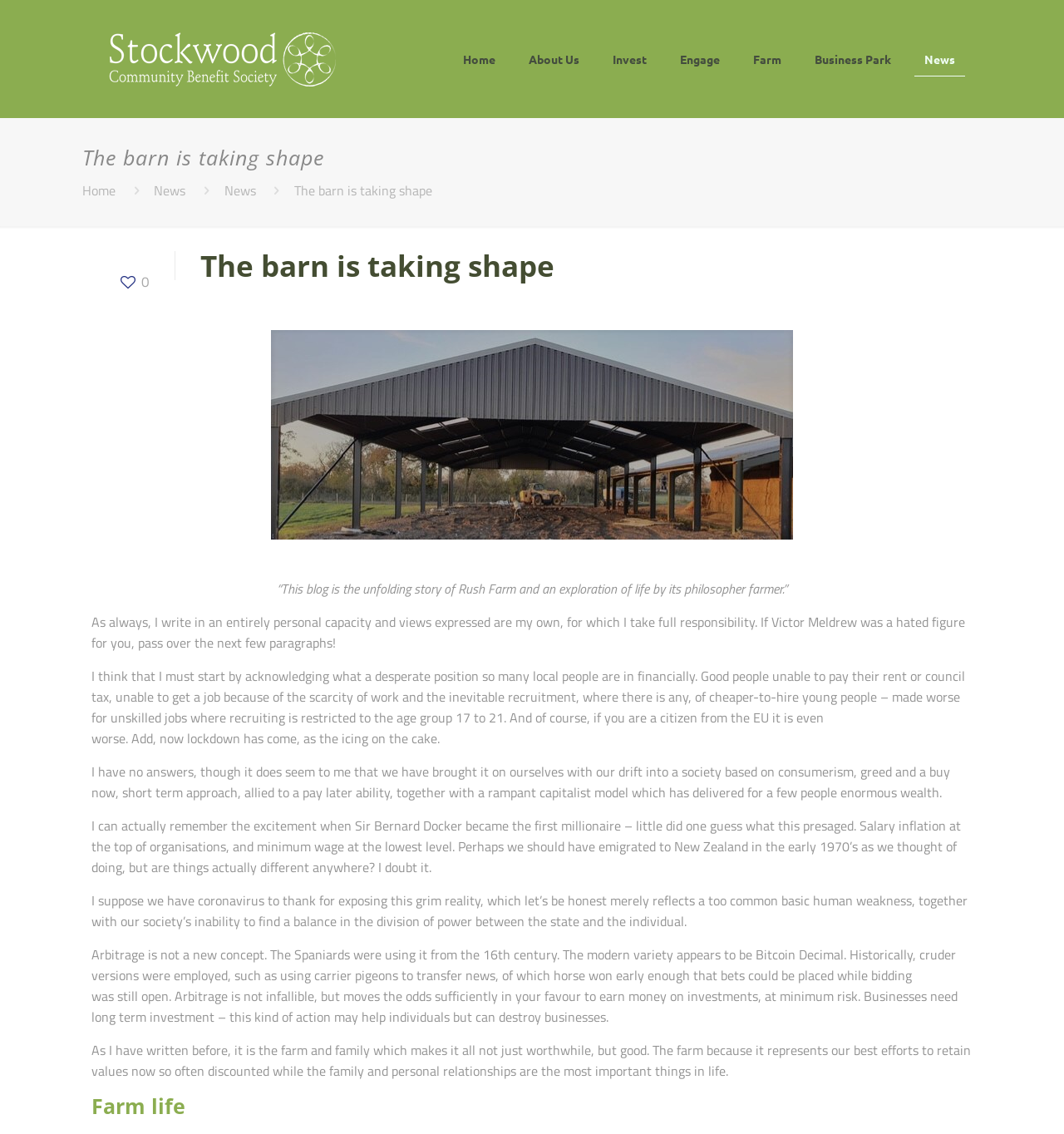Provide the bounding box coordinates of the section that needs to be clicked to accomplish the following instruction: "Click the 'Home' link at the top."

[0.42, 0.0, 0.481, 0.103]